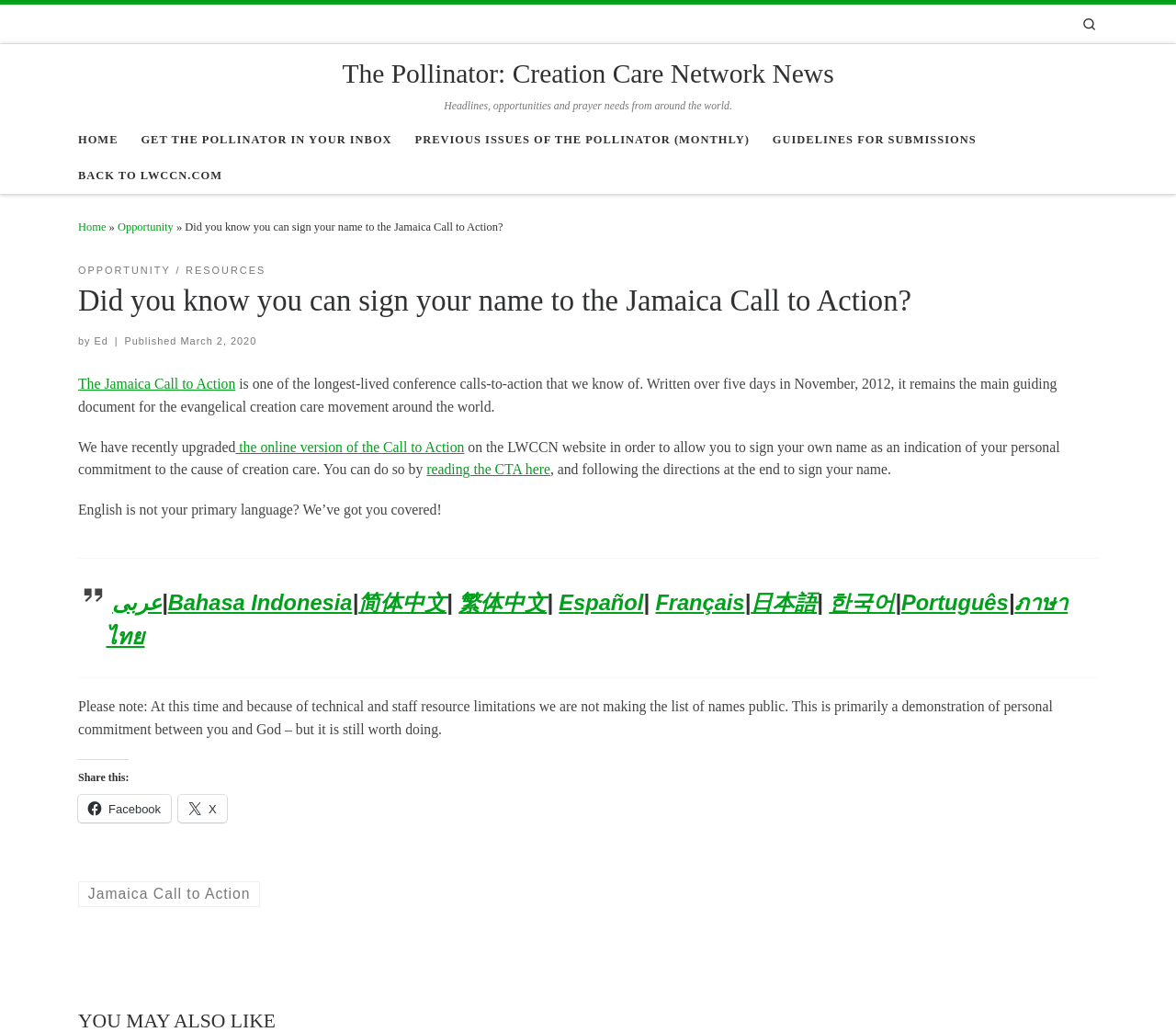Locate the bounding box coordinates of the segment that needs to be clicked to meet this instruction: "Read the Jamaica Call to Action".

[0.363, 0.447, 0.468, 0.462]